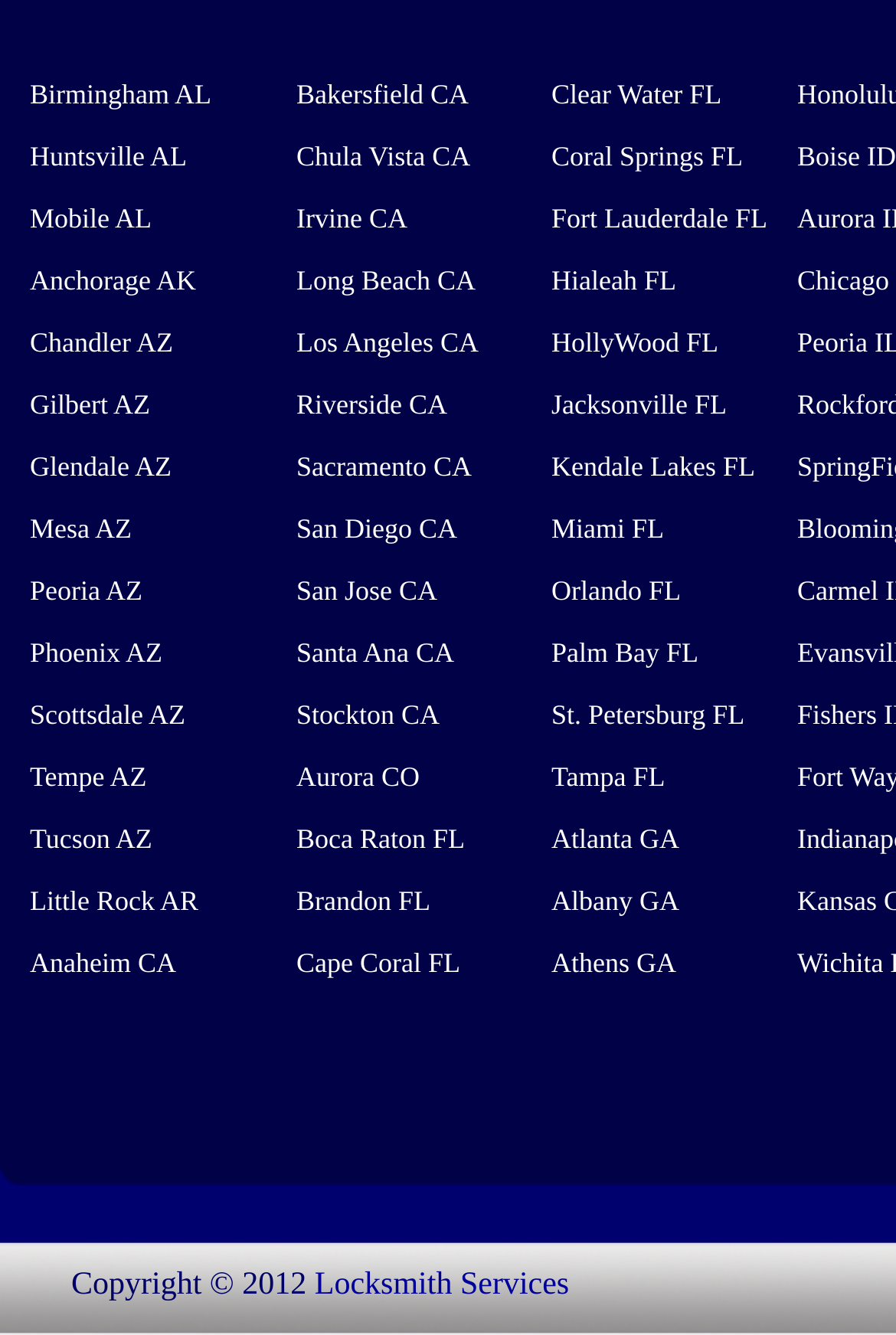Determine the bounding box coordinates of the clickable region to execute the instruction: "Click on Birmingham AL". The coordinates should be four float numbers between 0 and 1, denoted as [left, top, right, bottom].

[0.033, 0.059, 0.236, 0.083]